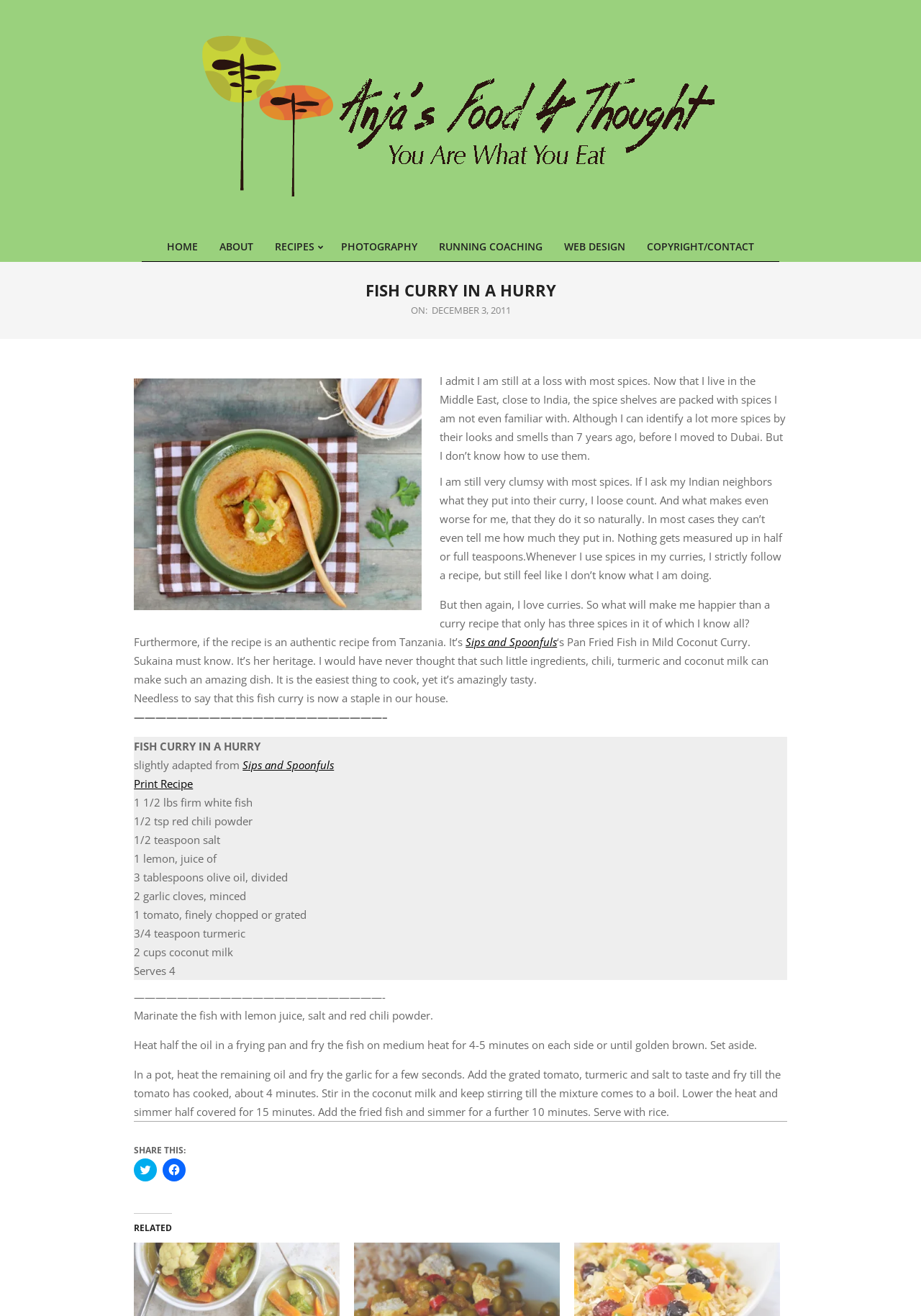What type of dish is described in this recipe?
We need a detailed and meticulous answer to the question.

Based on the webpage content, specifically the heading 'FISH CURRY IN A HURRY' and the recipe instructions, it is clear that the dish being described is a type of fish curry.